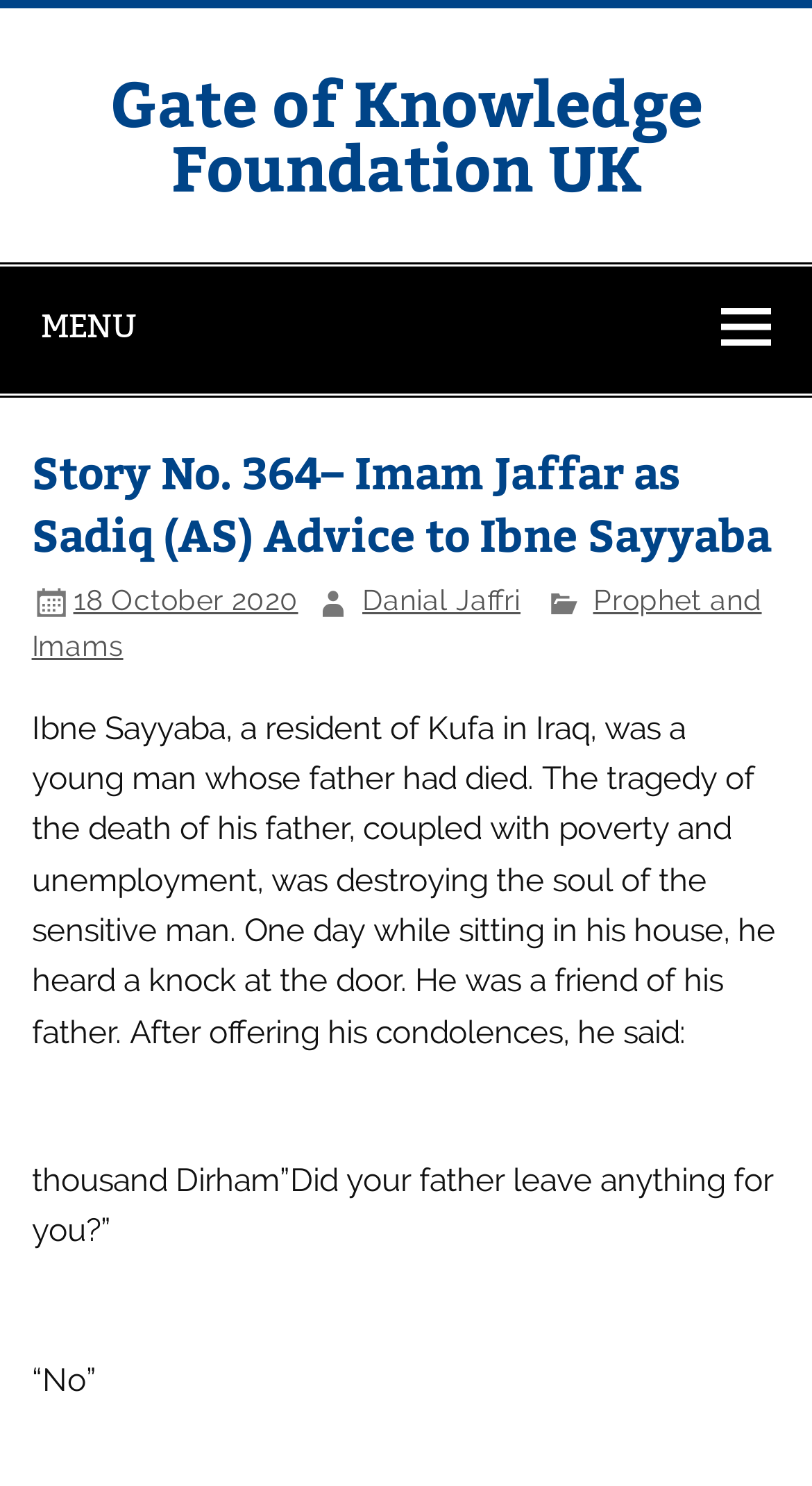Identify the bounding box of the UI component described as: "Search".

None